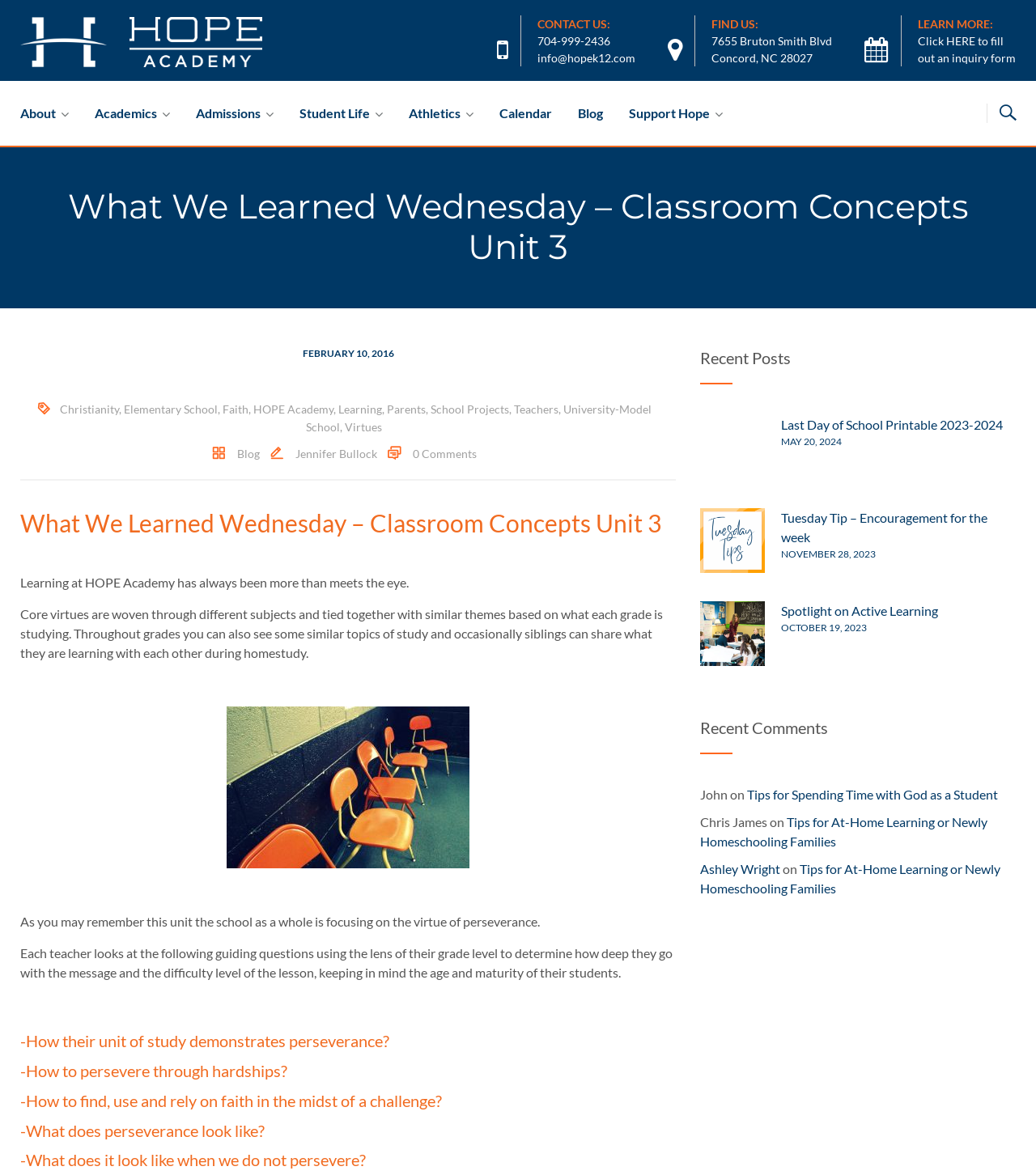Find and specify the bounding box coordinates that correspond to the clickable region for the instruction: "Click the 'LEARN MORE: Click HERE to fill' link".

[0.886, 0.029, 0.969, 0.04]